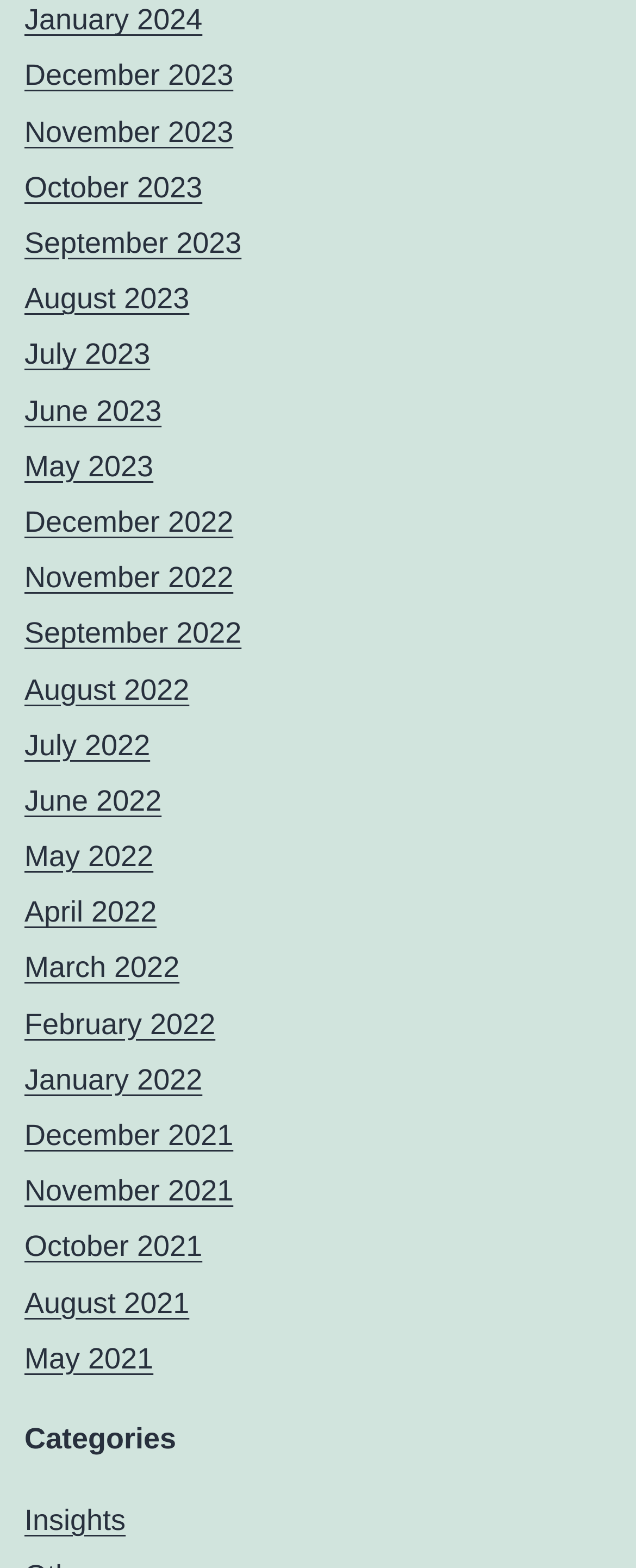Please identify the bounding box coordinates of the element that needs to be clicked to execute the following command: "Explore November 2023". Provide the bounding box using four float numbers between 0 and 1, formatted as [left, top, right, bottom].

[0.038, 0.073, 0.367, 0.094]